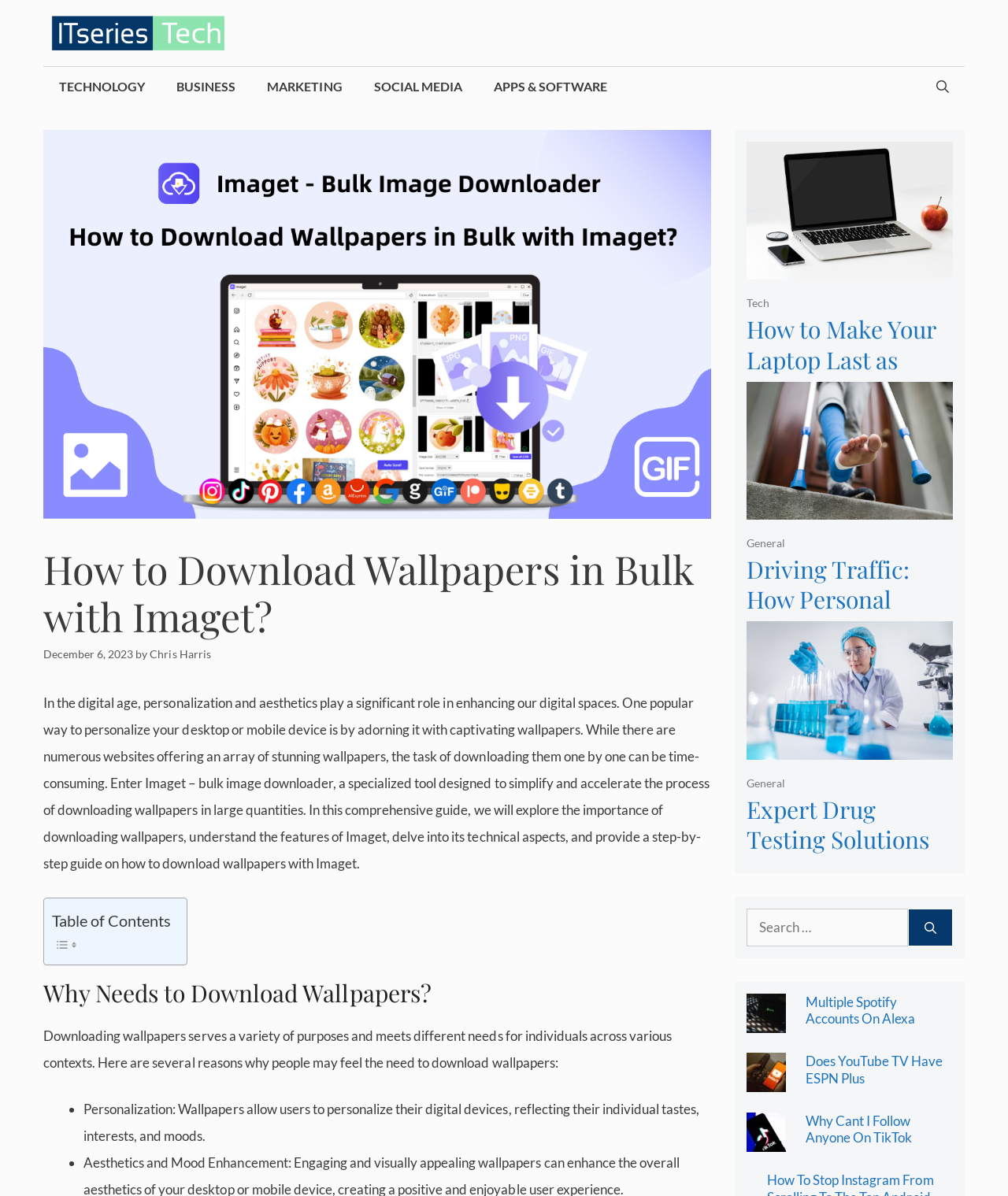Extract the primary heading text from the webpage.

How to Download Wallpapers in Bulk with Imaget?